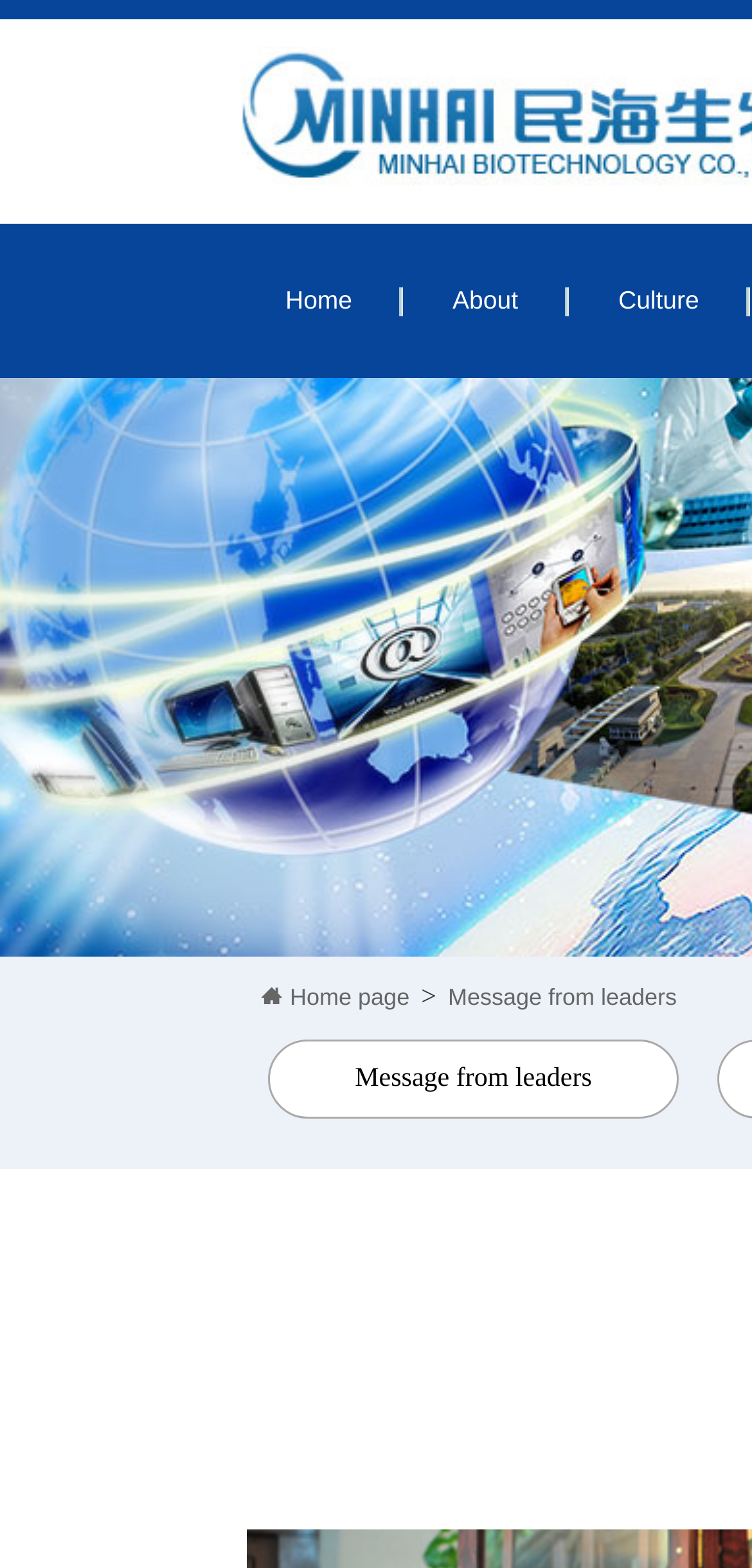Identify the bounding box for the UI element specified in this description: "About". The coordinates must be four float numbers between 0 and 1, formatted as [left, top, right, bottom].

[0.535, 0.143, 0.756, 0.241]